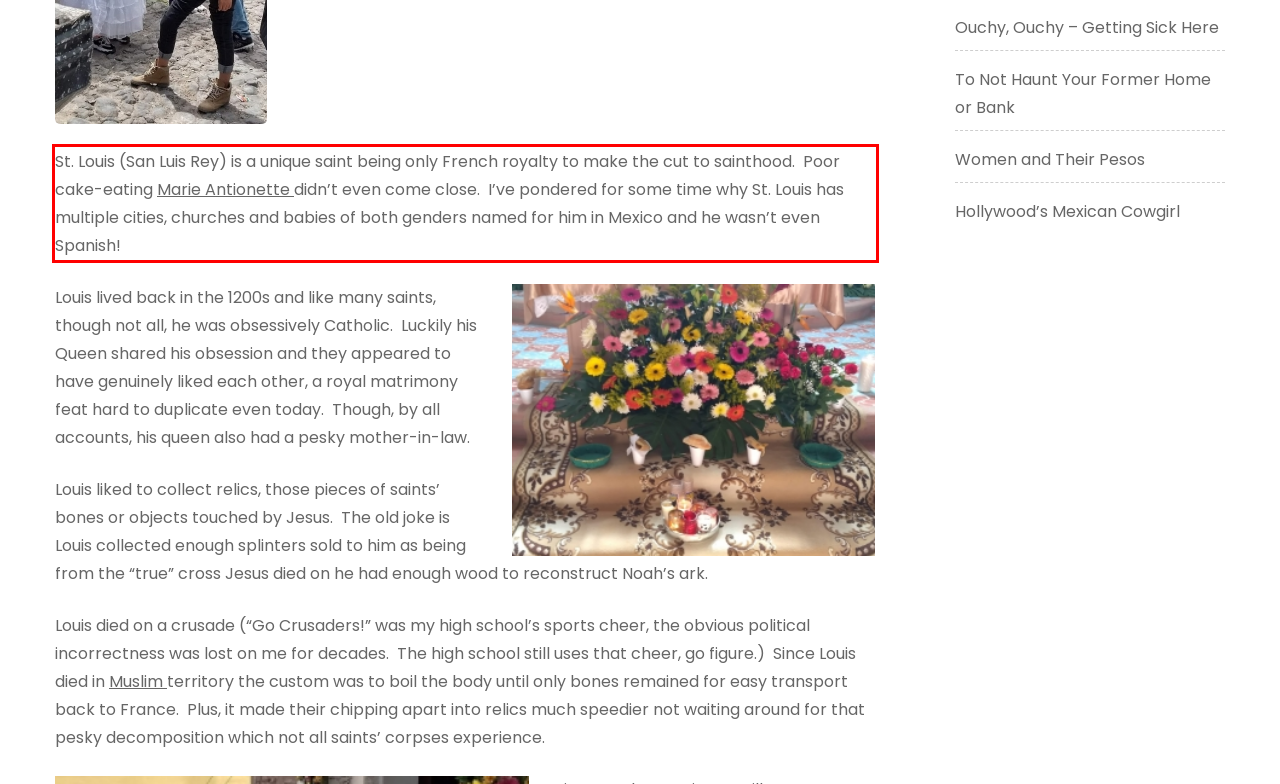You are provided with a screenshot of a webpage featuring a red rectangle bounding box. Extract the text content within this red bounding box using OCR.

St. Louis (San Luis Rey) is a unique saint being only French royalty to make the cut to sainthood. Poor cake-eating Marie Antionette didn’t even come close. I’ve pondered for some time why St. Louis has multiple cities, churches and babies of both genders named for him in Mexico and he wasn’t even Spanish!